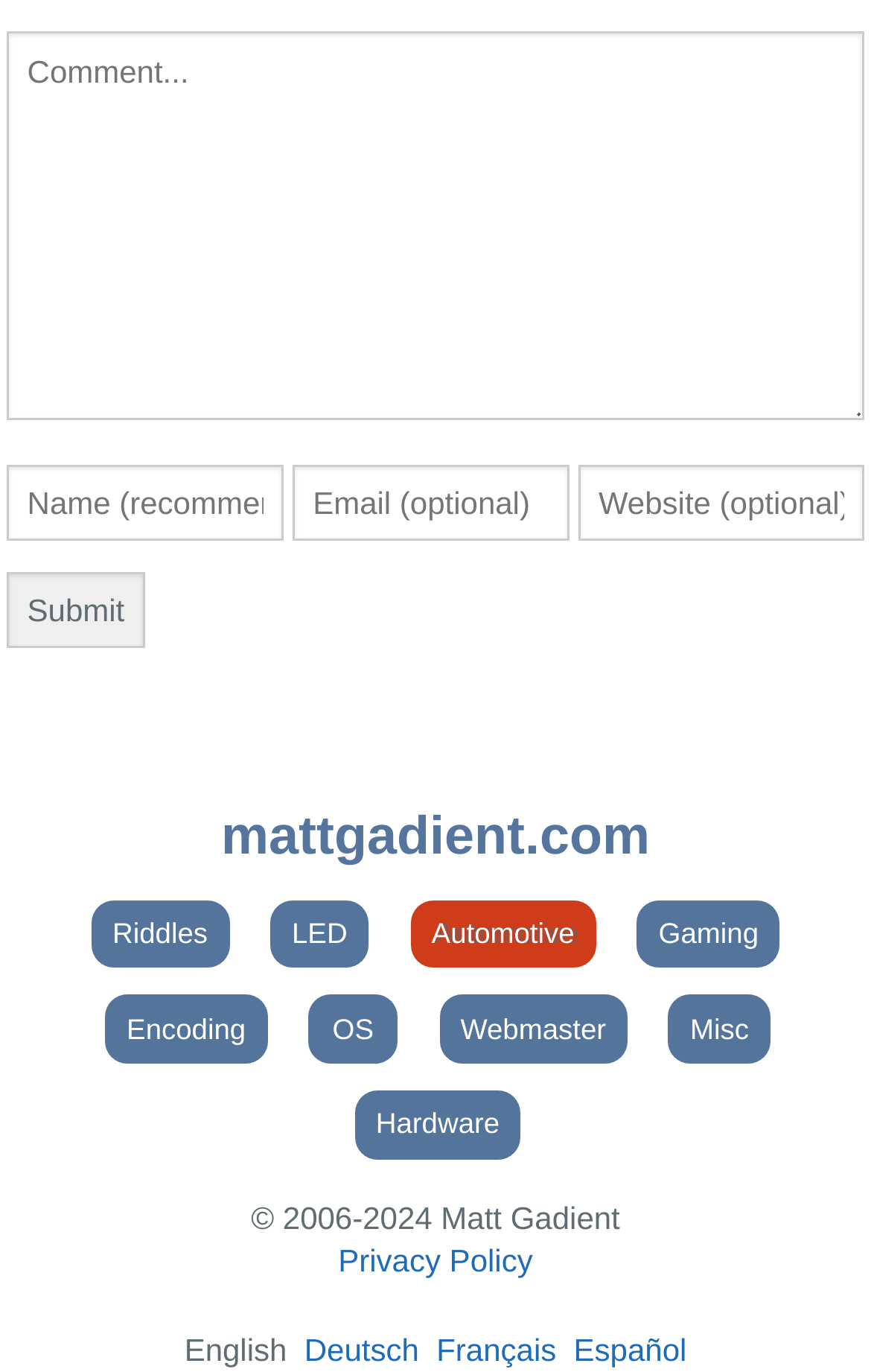Refer to the screenshot and give an in-depth answer to this question: What languages are available on the website?

The language options are available at the bottom of the page, with links to 'Deutsch', 'Français', and 'Español', in addition to the default 'English' option.